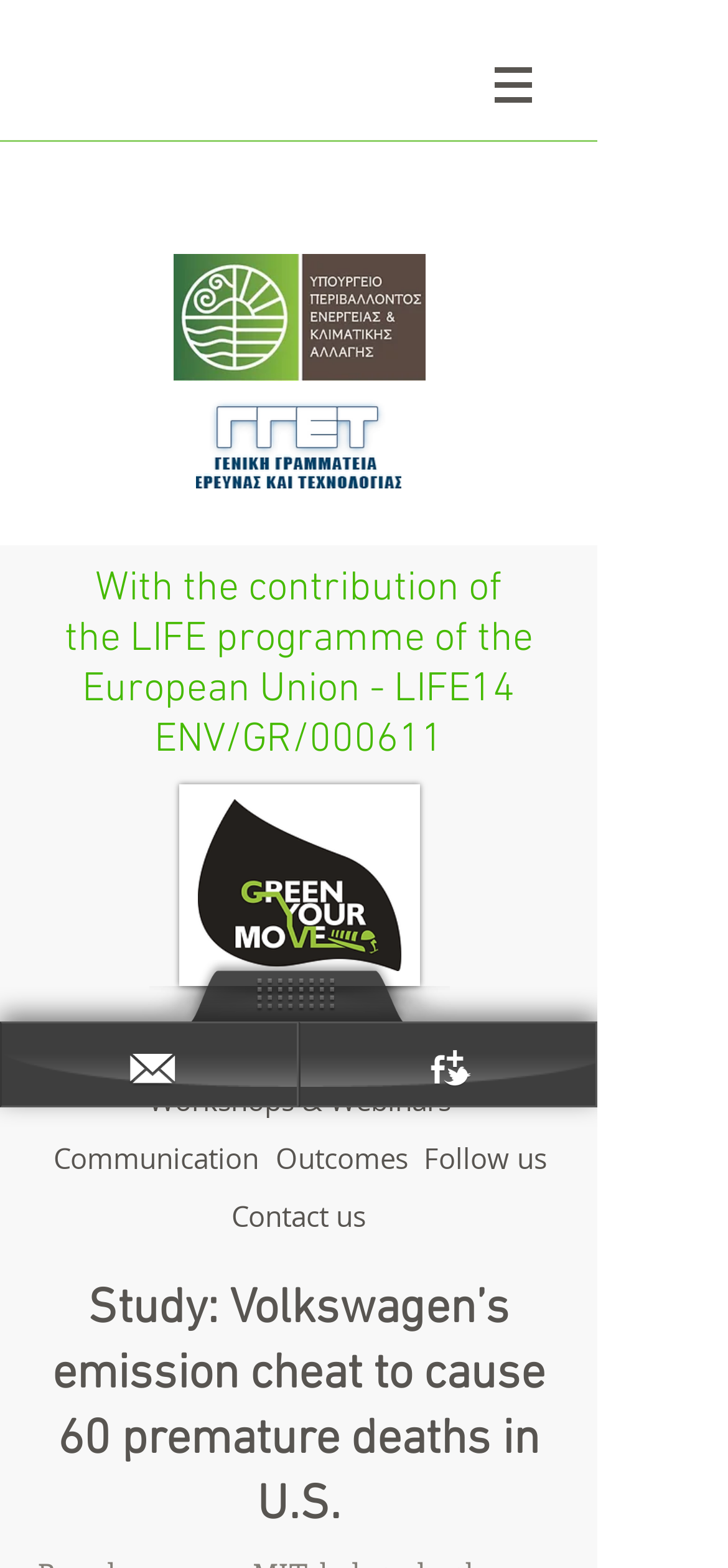What is the name of the program contributing to the website?
Based on the visual content, answer with a single word or a brief phrase.

LIFE programme